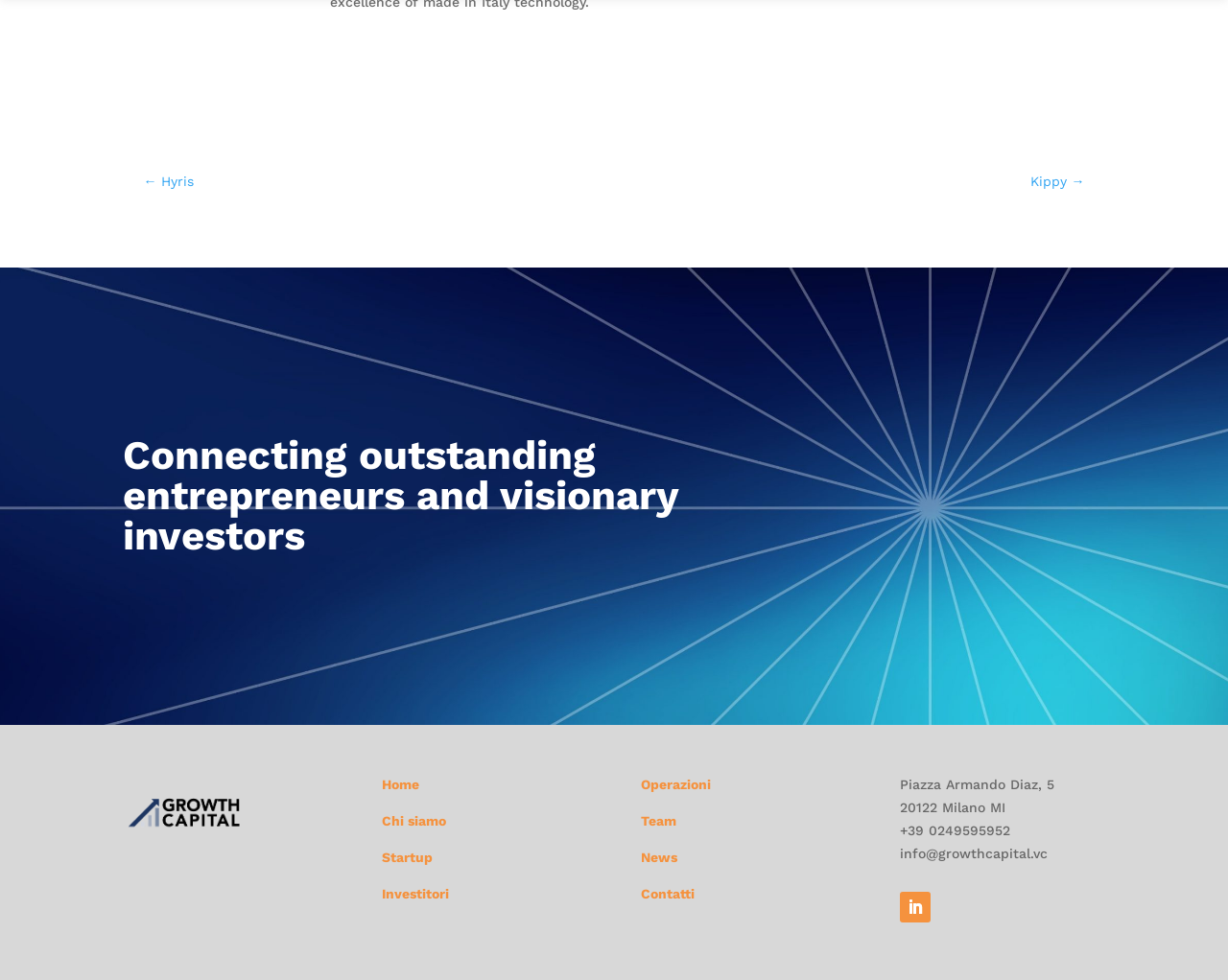Please locate the clickable area by providing the bounding box coordinates to follow this instruction: "know who we are".

[0.311, 0.83, 0.363, 0.845]